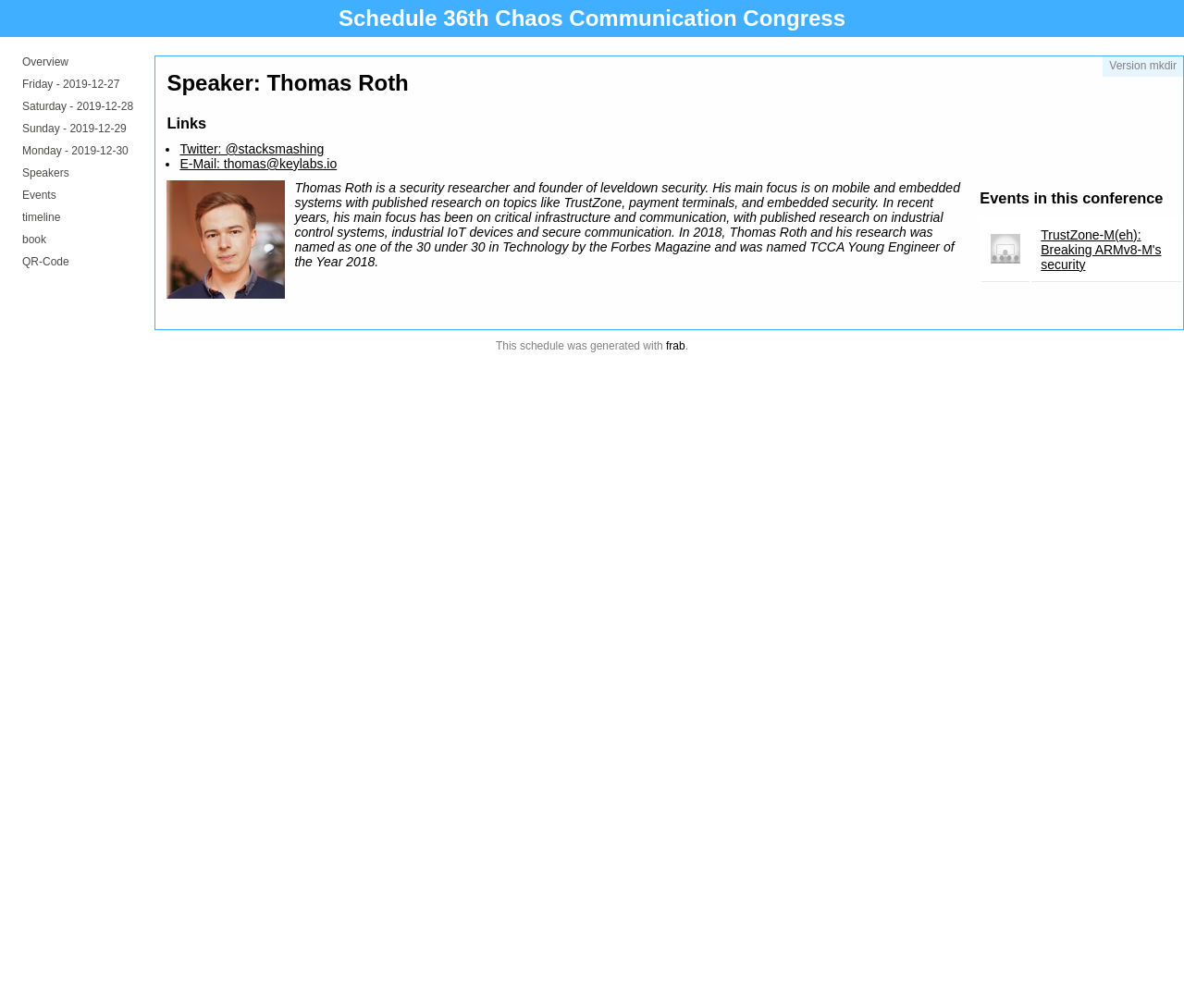Please provide the bounding box coordinates for the element that needs to be clicked to perform the following instruction: "Visit the frab website". The coordinates should be given as four float numbers between 0 and 1, i.e., [left, top, right, bottom].

[0.563, 0.337, 0.579, 0.35]